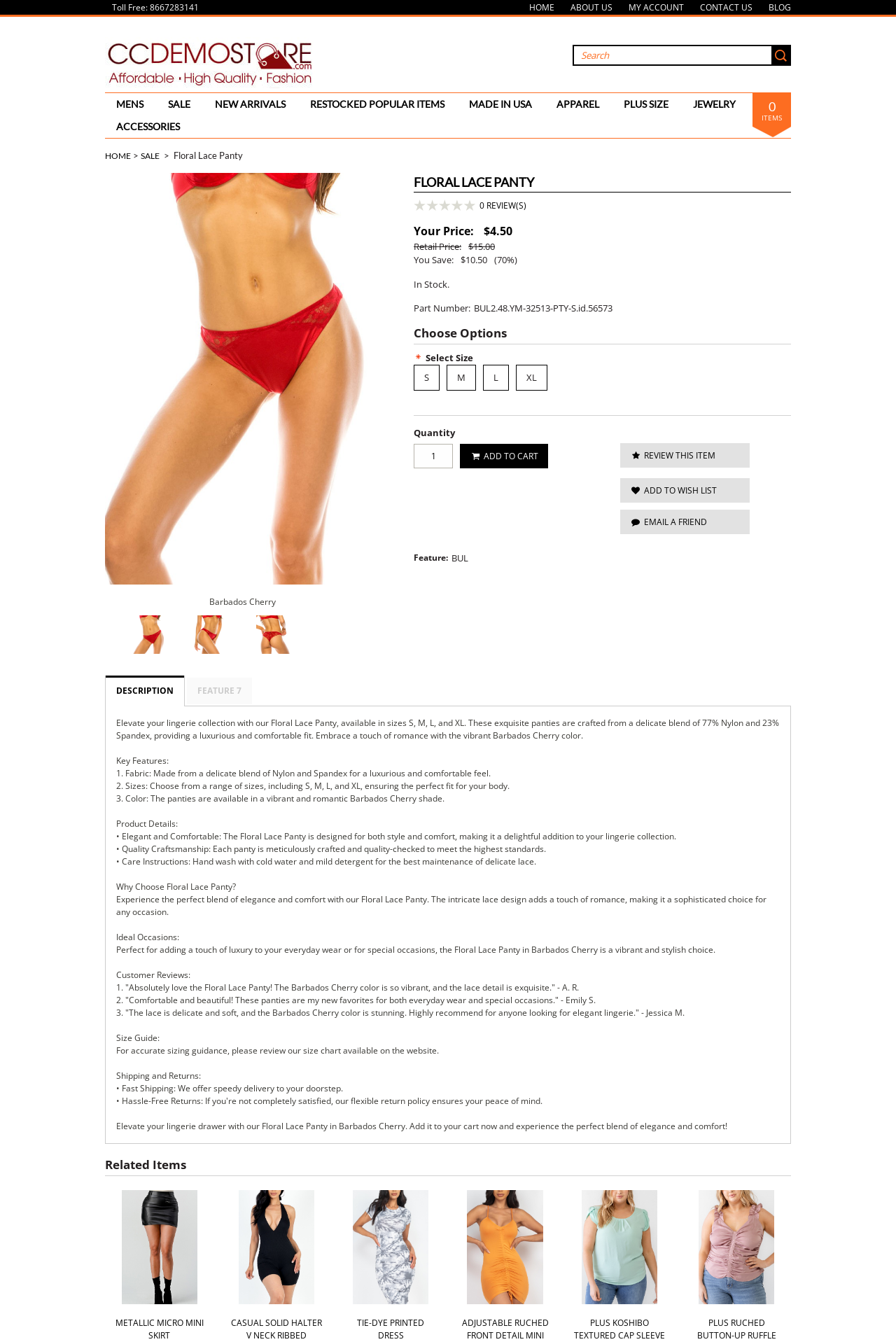Please locate and retrieve the main header text of the webpage.

FLORAL LACE PANTY